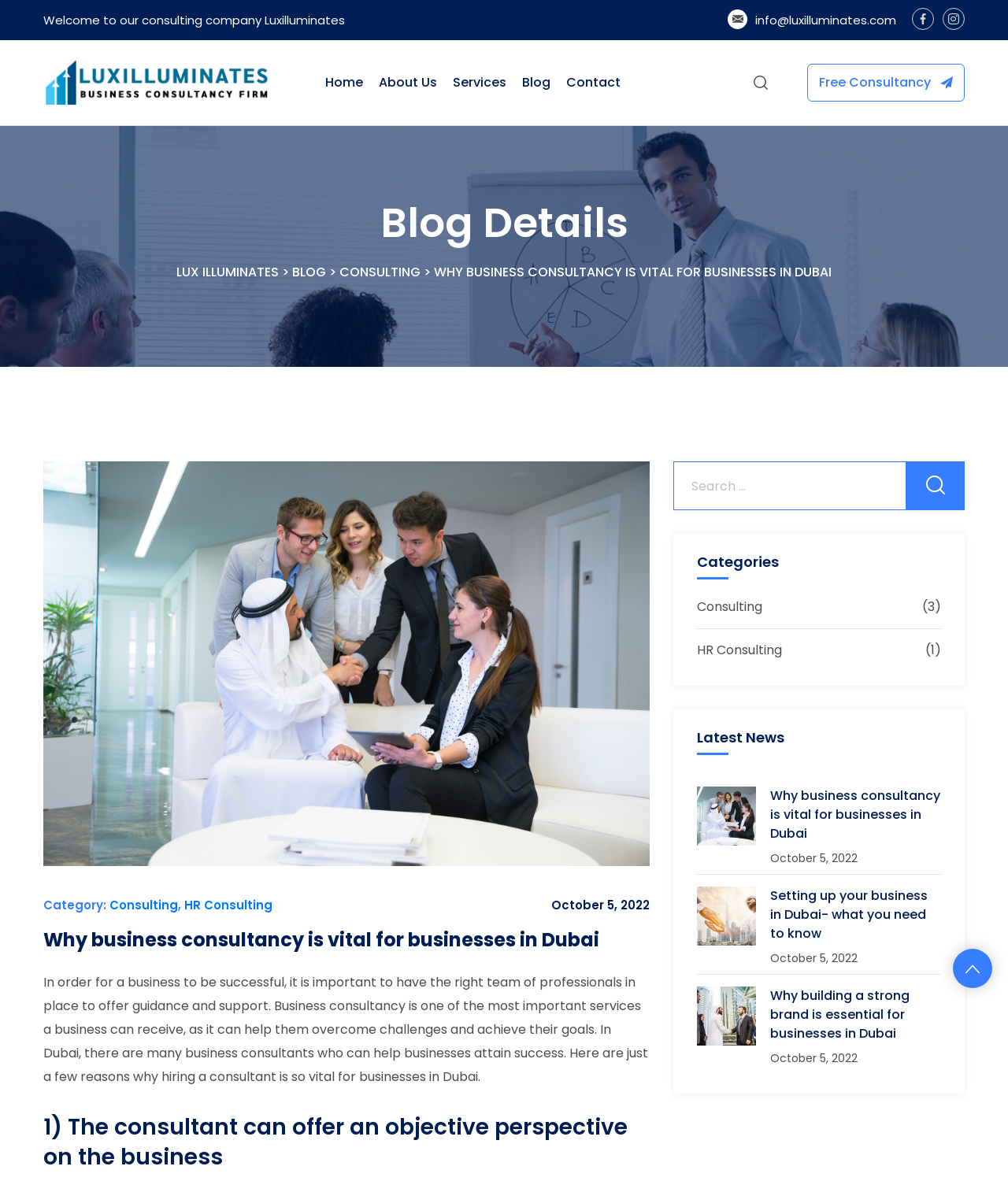What is the company name of the consulting firm?
Based on the image content, provide your answer in one word or a short phrase.

Luxilluminates